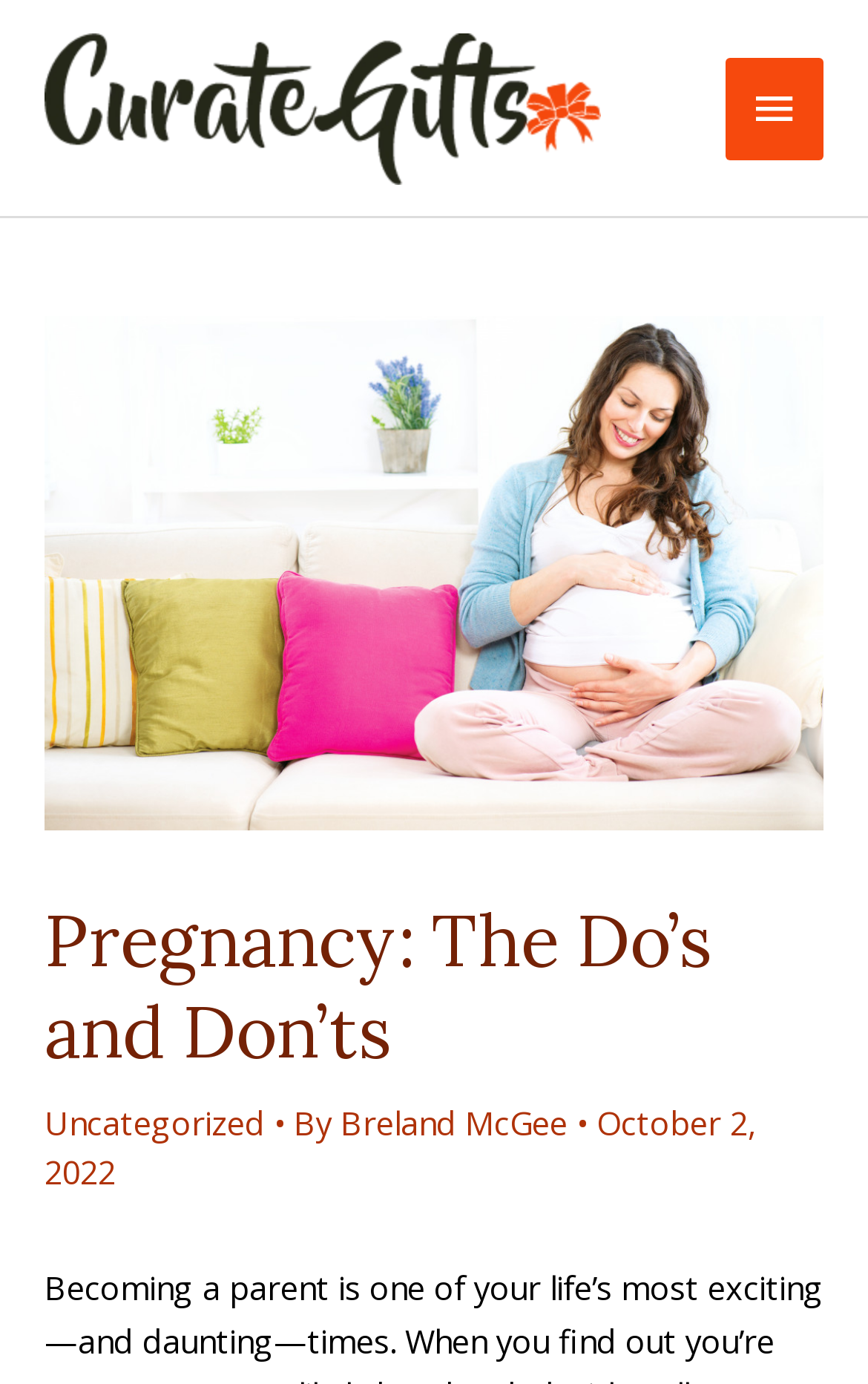Based on what you see in the screenshot, provide a thorough answer to this question: Is the main menu expanded?

I found that the main menu is not expanded by looking at the button element with the text 'Main Menu', which has an attribute 'expanded' set to 'False', indicating that the main menu is not expanded.